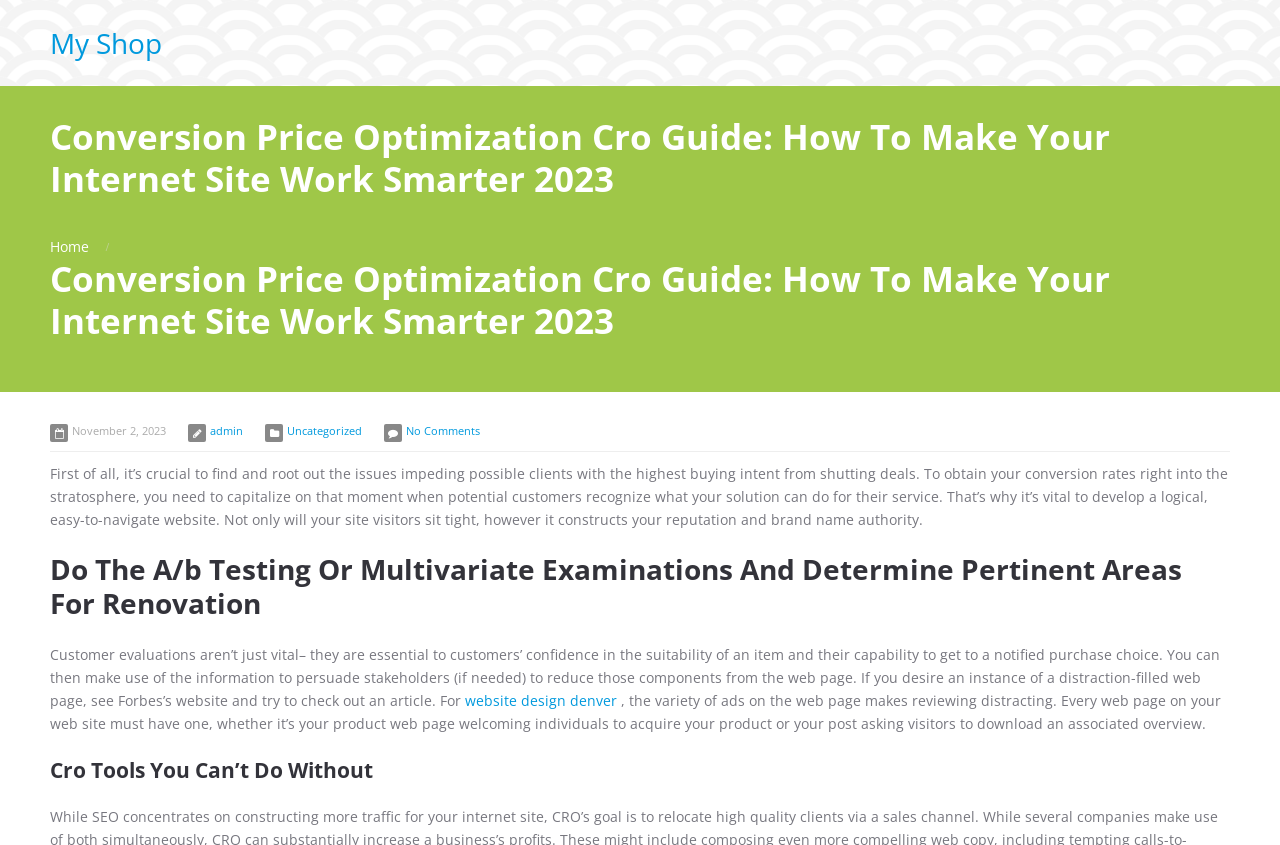What is the topic of the section with the heading 'Cro Tools You Can’t Do Without'?
Please answer using one word or phrase, based on the screenshot.

Conversion Rate Optimization tools